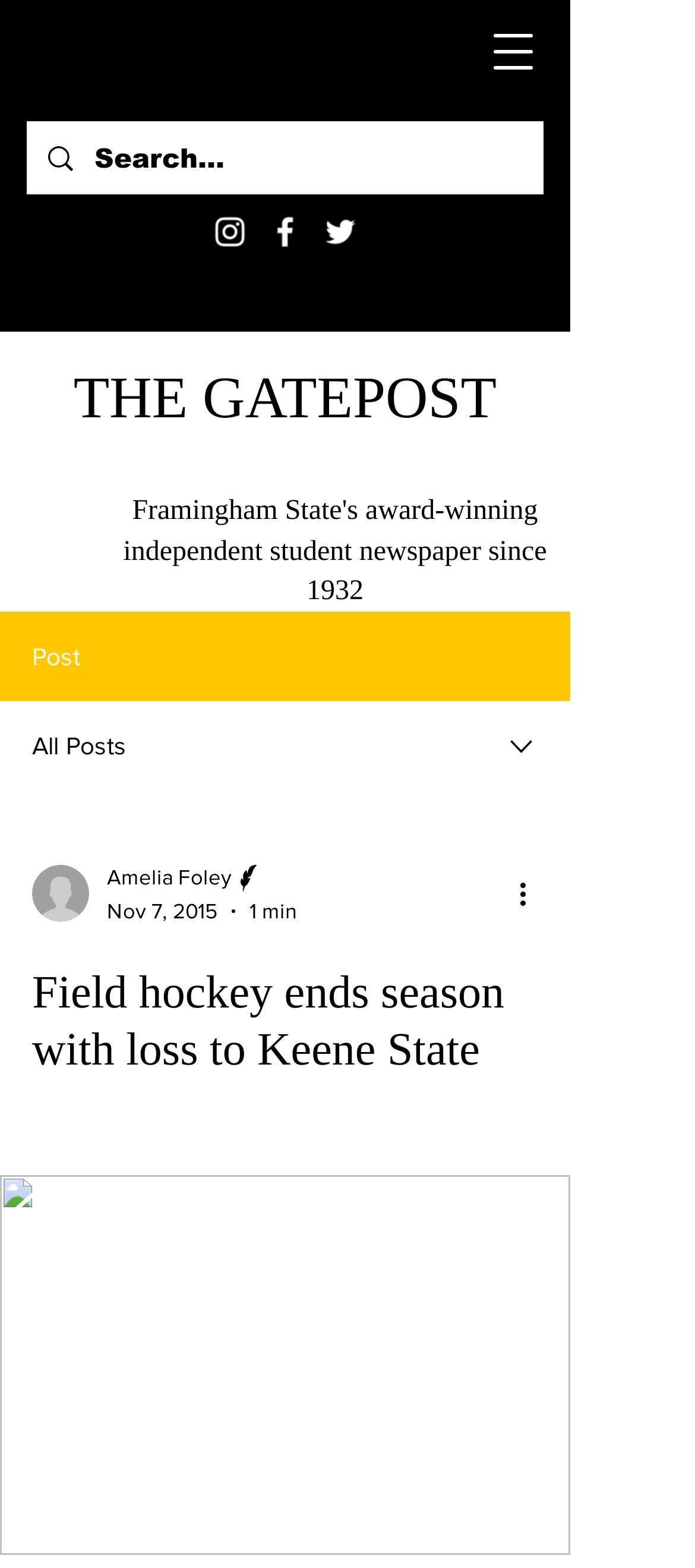Determine the bounding box coordinates for the area you should click to complete the following instruction: "Search for something".

[0.136, 0.077, 0.685, 0.124]